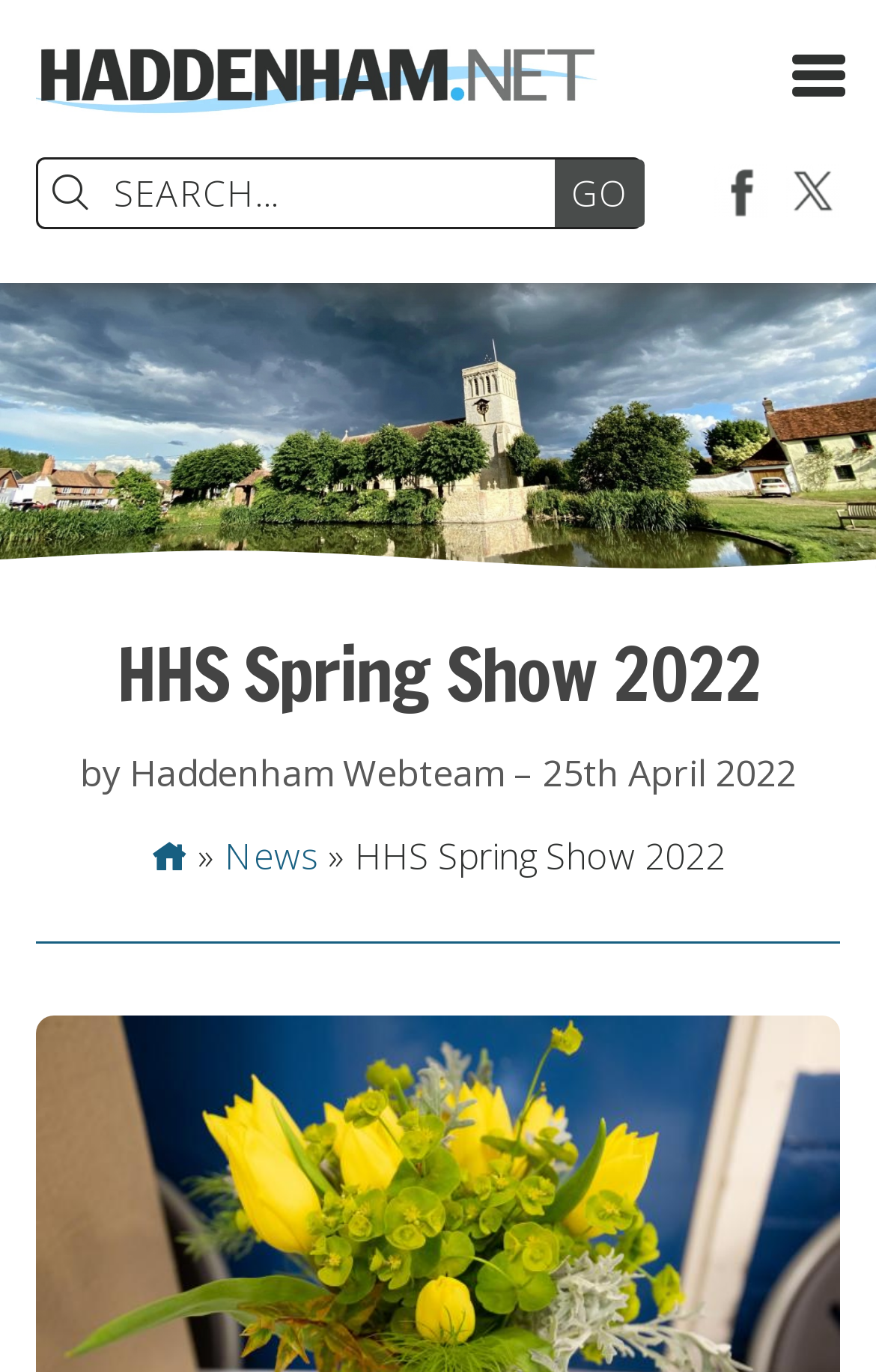Determine the bounding box coordinates for the HTML element mentioned in the following description: "parent_node:  value="GO"". The coordinates should be a list of four floats ranging from 0 to 1, represented as [left, top, right, bottom].

[0.632, 0.117, 0.736, 0.166]